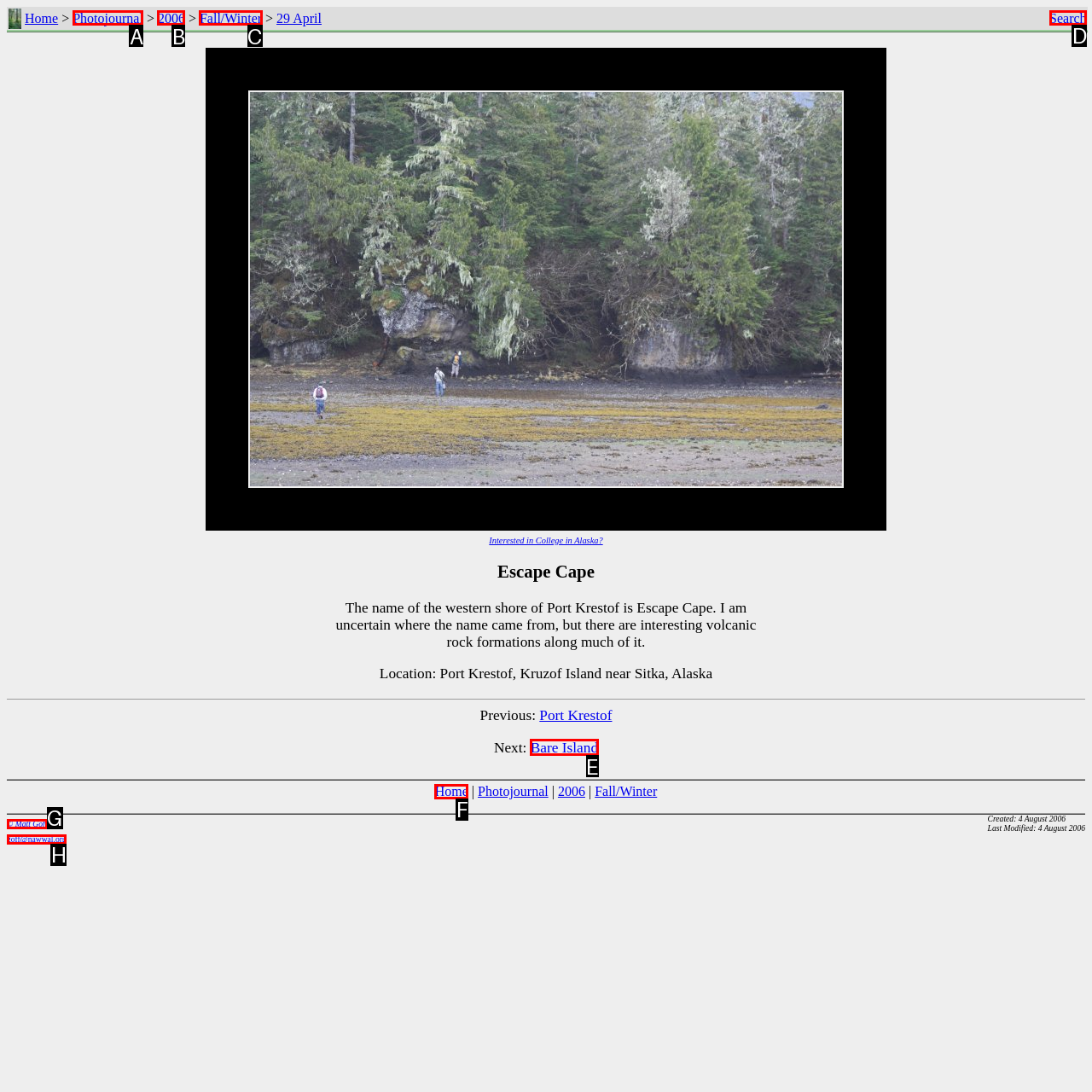Find the correct option to complete this instruction: Search. Reply with the corresponding letter.

D